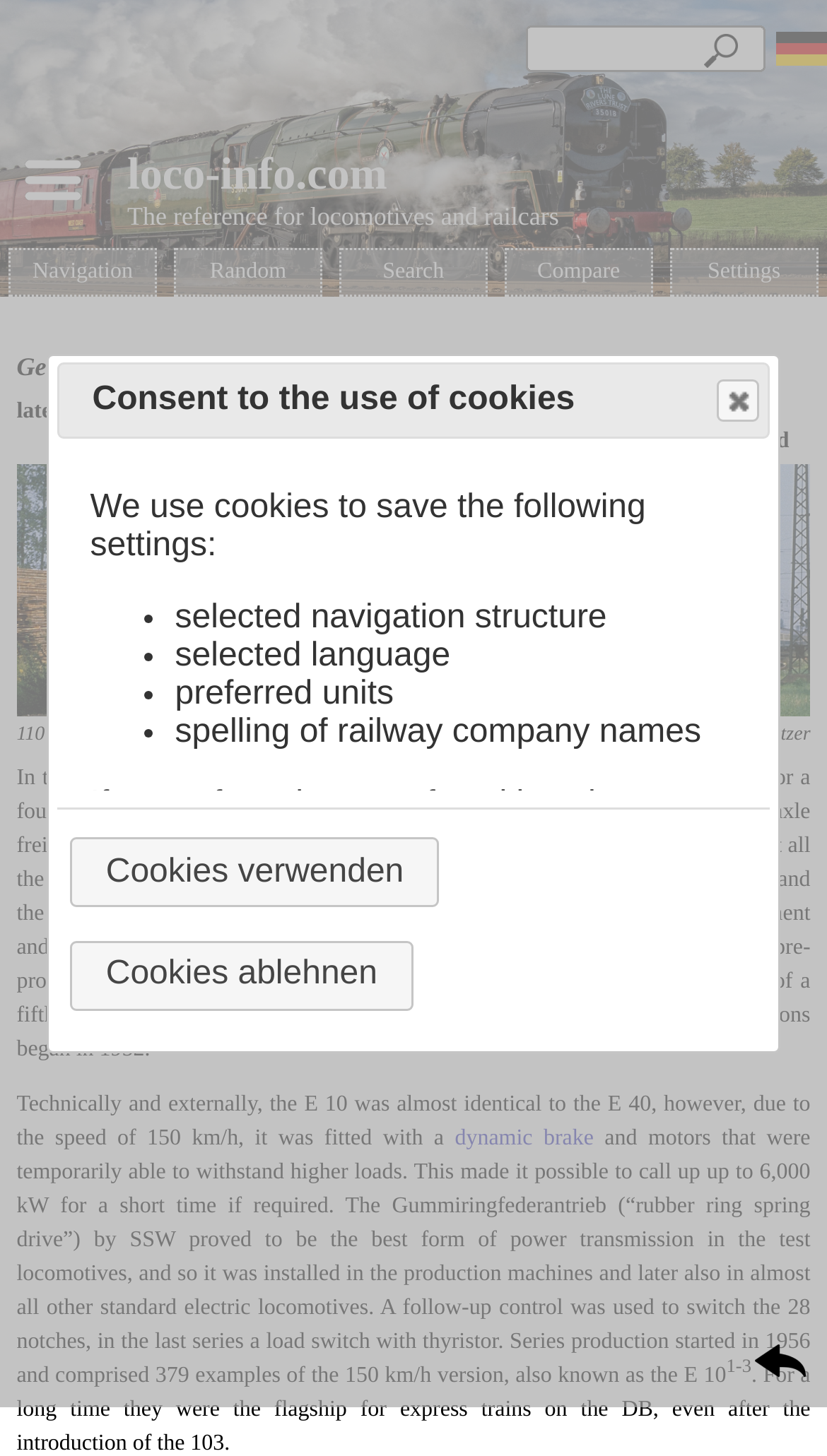Give a succinct answer to this question in a single word or phrase: 
What is the name of the railway company?

German Federal Railway